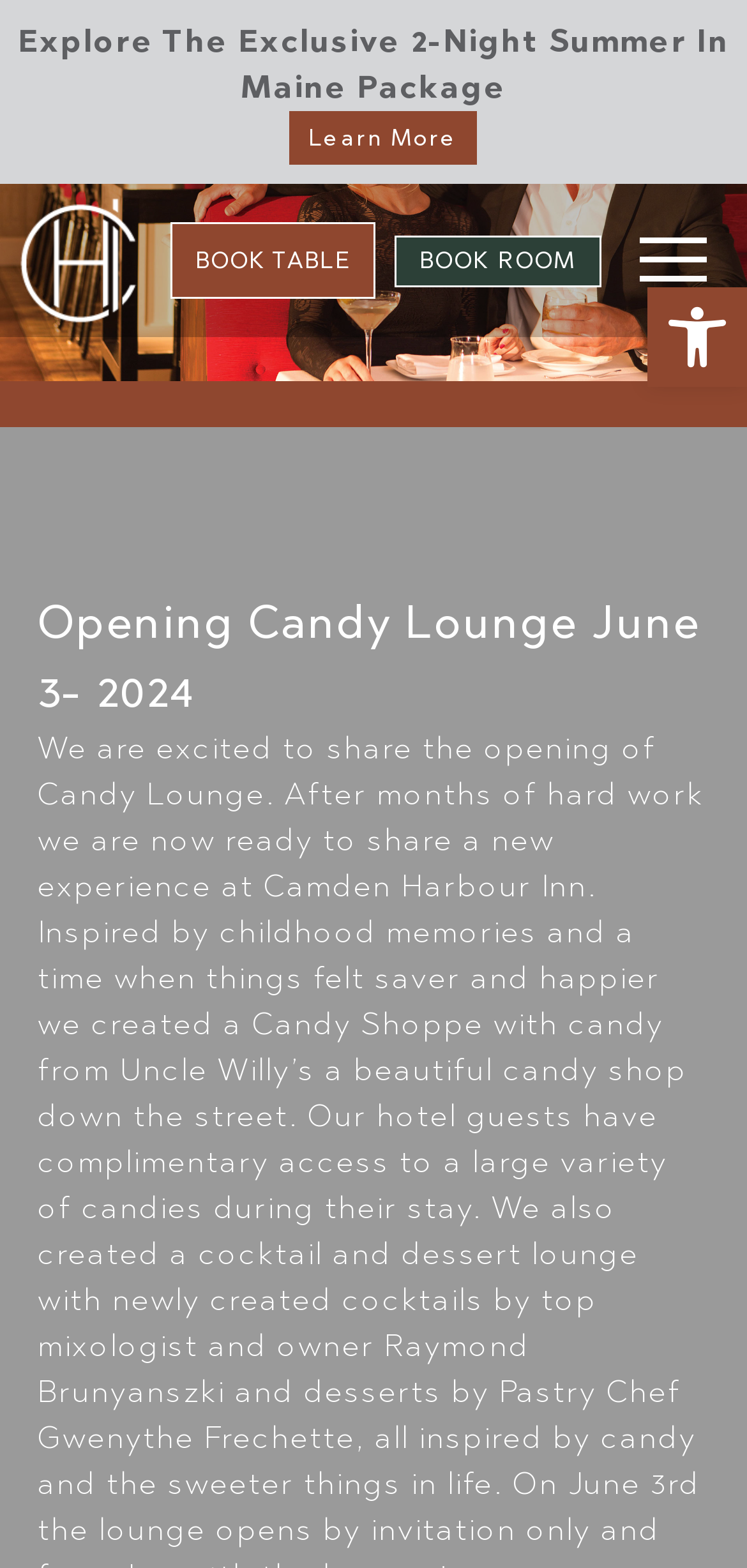What is the exclusive package offered?
Based on the visual details in the image, please answer the question thoroughly.

The exclusive package offered can be found in the static text element with the text 'Explore The Exclusive 2-Night Summer In Maine Package'.